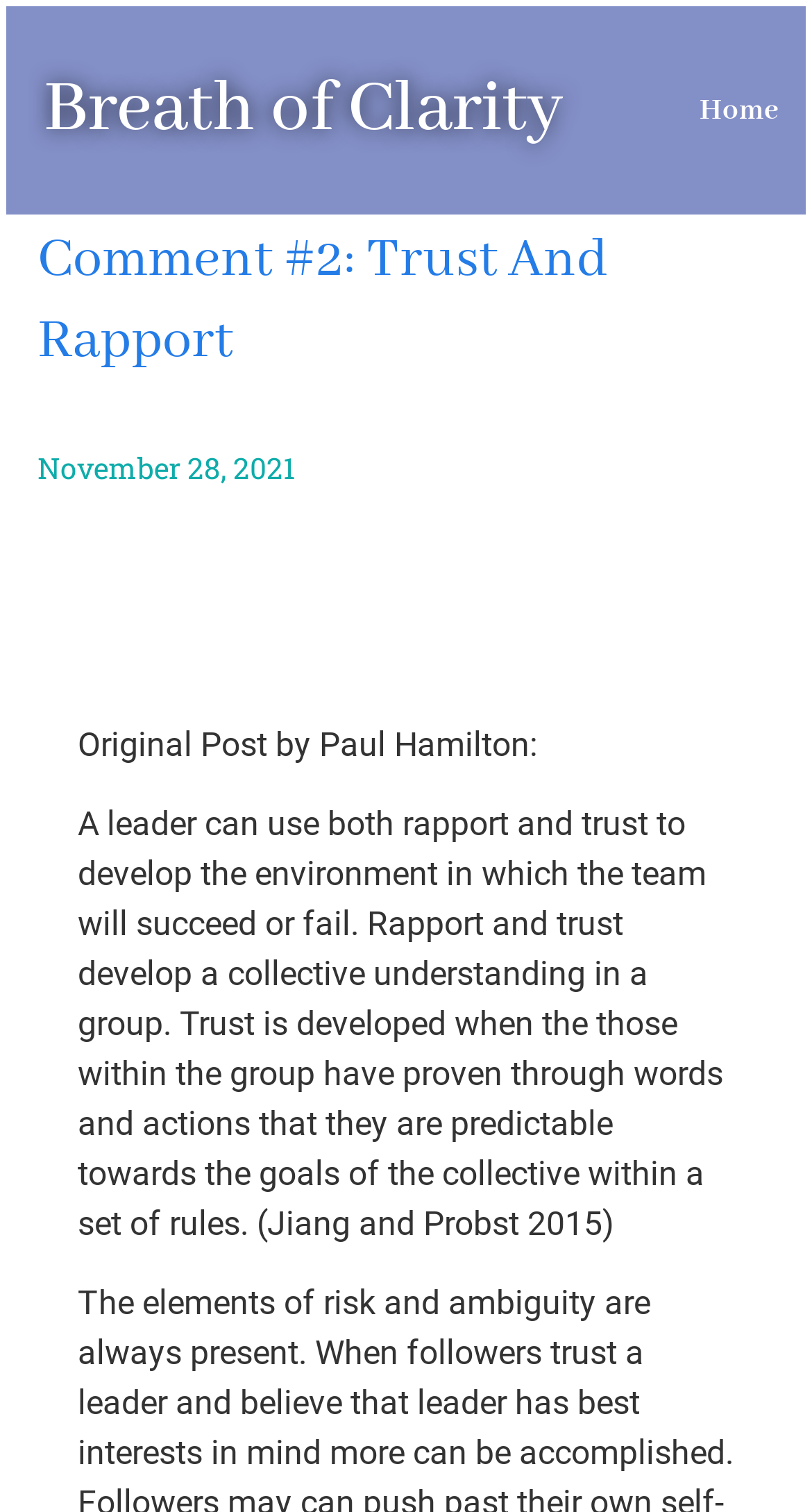Provide the bounding box coordinates of the UI element that matches the description: "Breath of Clarity".

[0.054, 0.042, 0.695, 0.103]